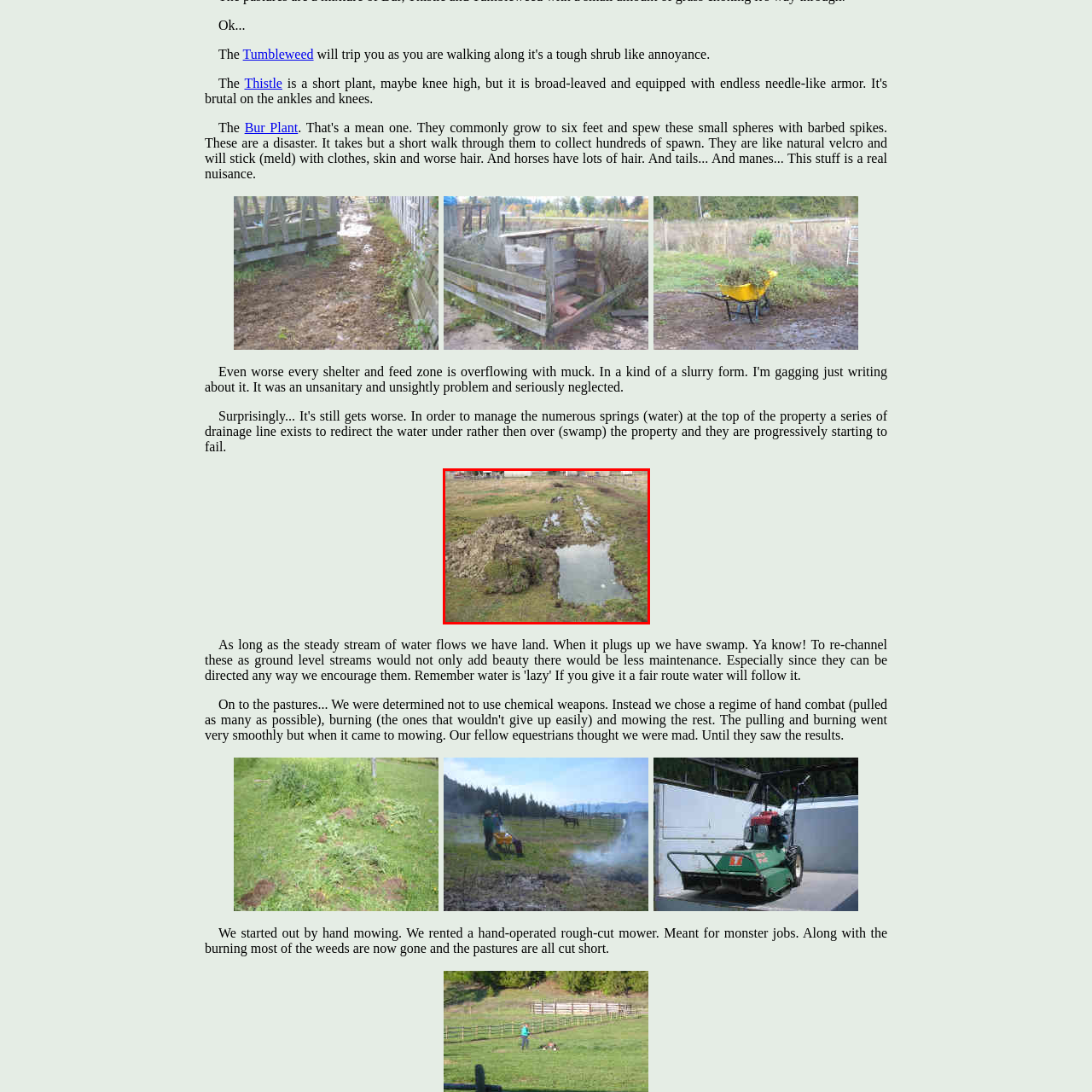What is visible in the background of the image?
Consider the details within the red bounding box and provide a thorough answer to the question.

The background of the image shows remnants of a fence or structures, suggesting that this area is part of a larger agricultural setting, possibly a farm or a ranch.